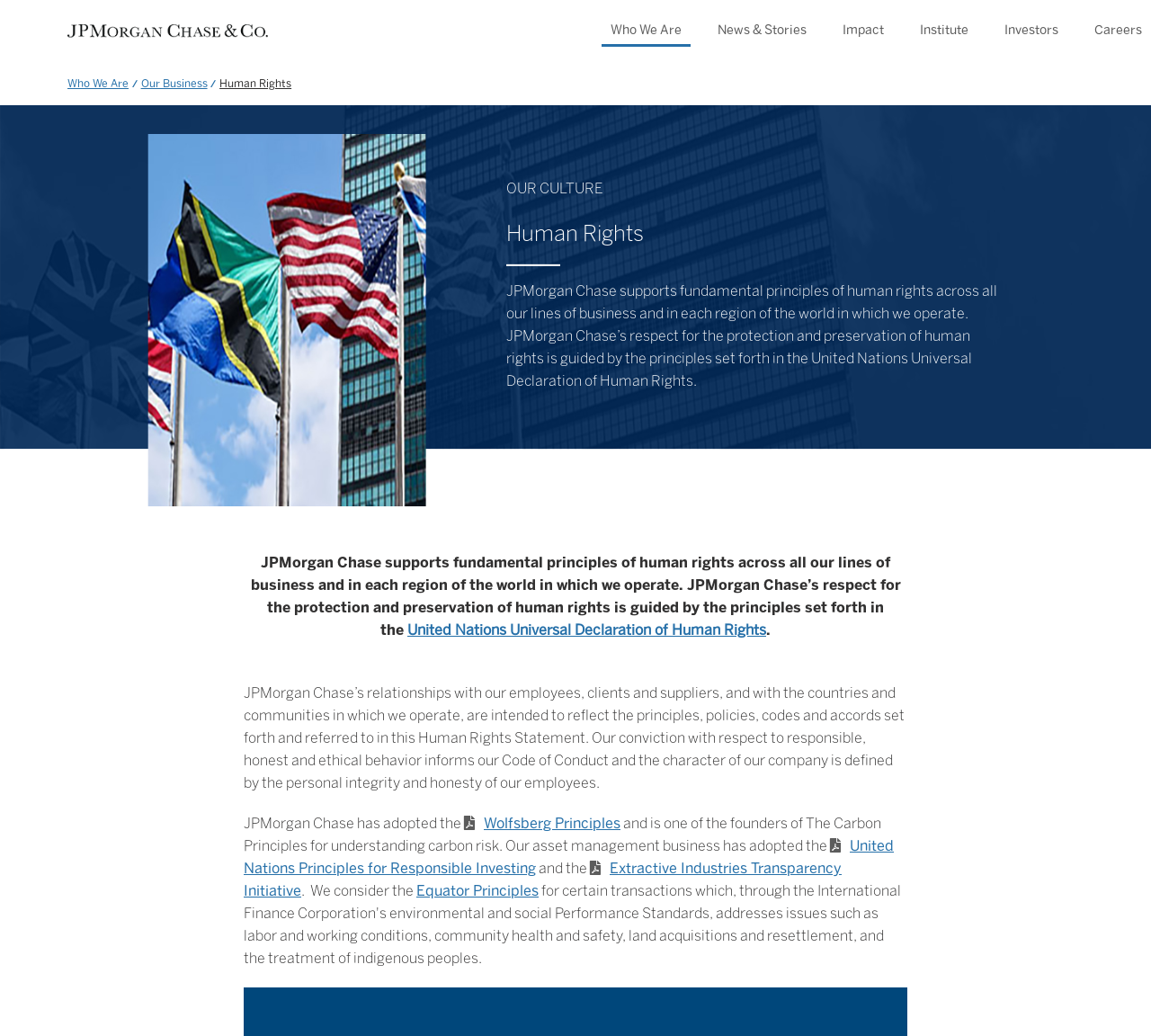Kindly determine the bounding box coordinates for the area that needs to be clicked to execute this instruction: "Click on the 'Who We Are' link".

[0.53, 0.023, 0.592, 0.035]